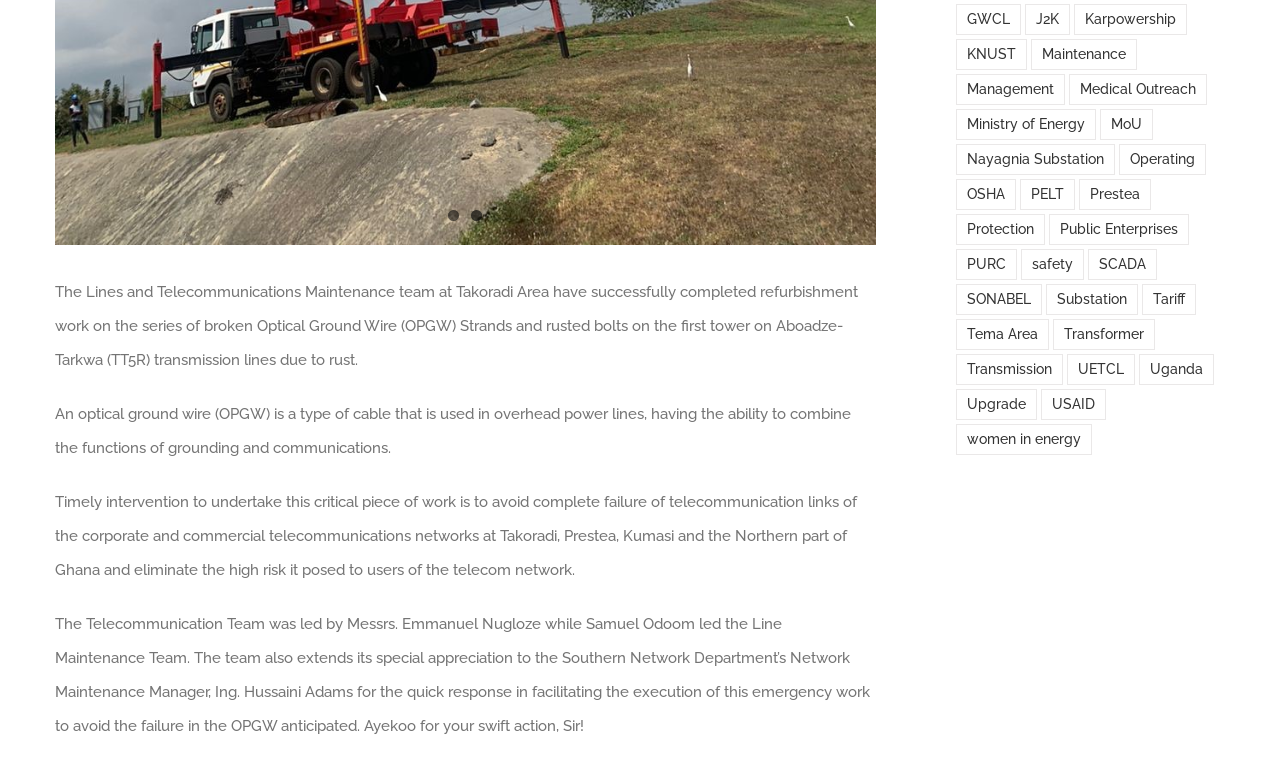Please specify the bounding box coordinates of the area that should be clicked to accomplish the following instruction: "Learn about Maintenance". The coordinates should consist of four float numbers between 0 and 1, i.e., [left, top, right, bottom].

[0.805, 0.051, 0.888, 0.092]